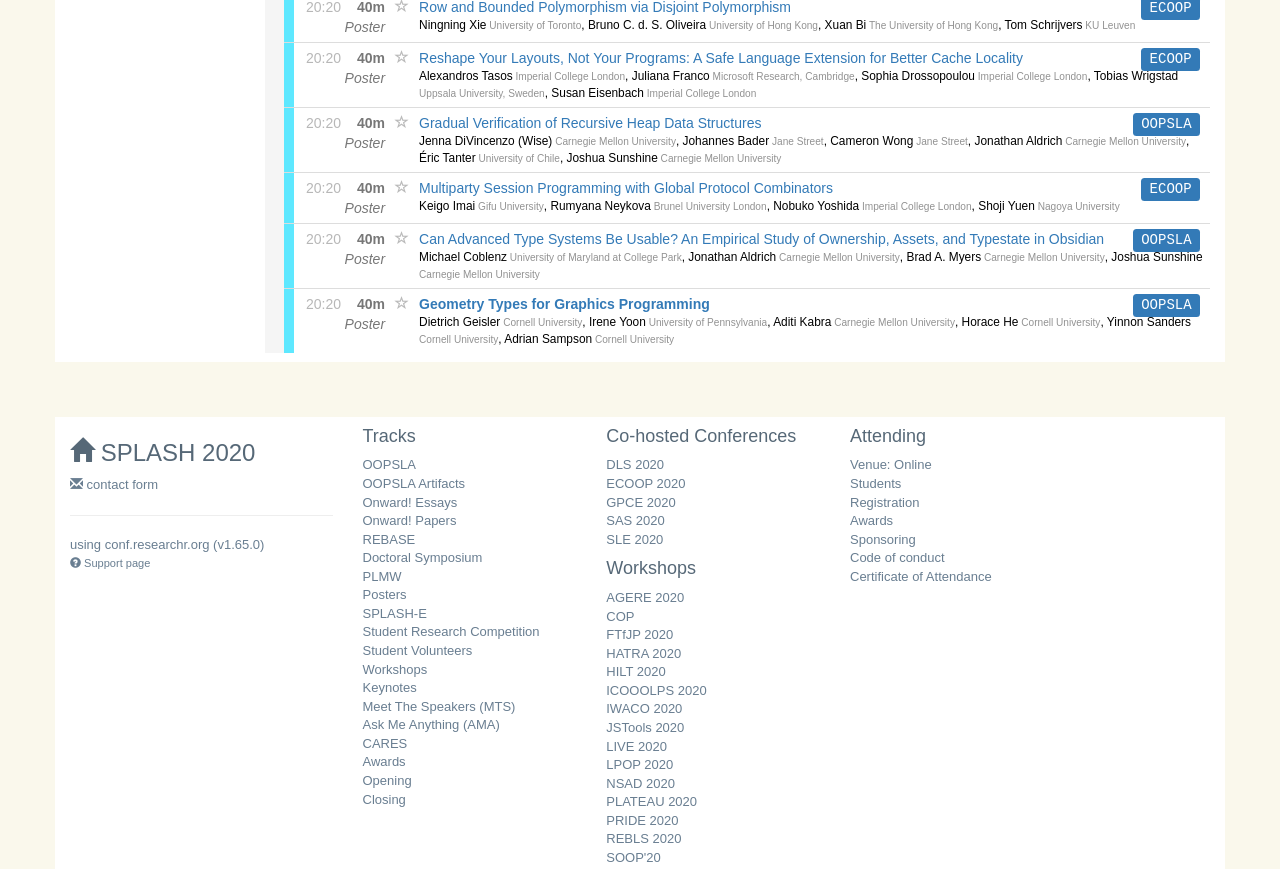What is the title of the paper by Alexandros Tasos and others?
Please give a detailed and elaborate answer to the question.

The webpage lists a gridcell containing the text 'Reshape Your Layouts, Not Your Programs: A Safe Language Extension for Better Cache Locality ECOOP', which is a link, and it is followed by the authors' names, including Alexandros Tasos, indicating that this is the title of the paper.